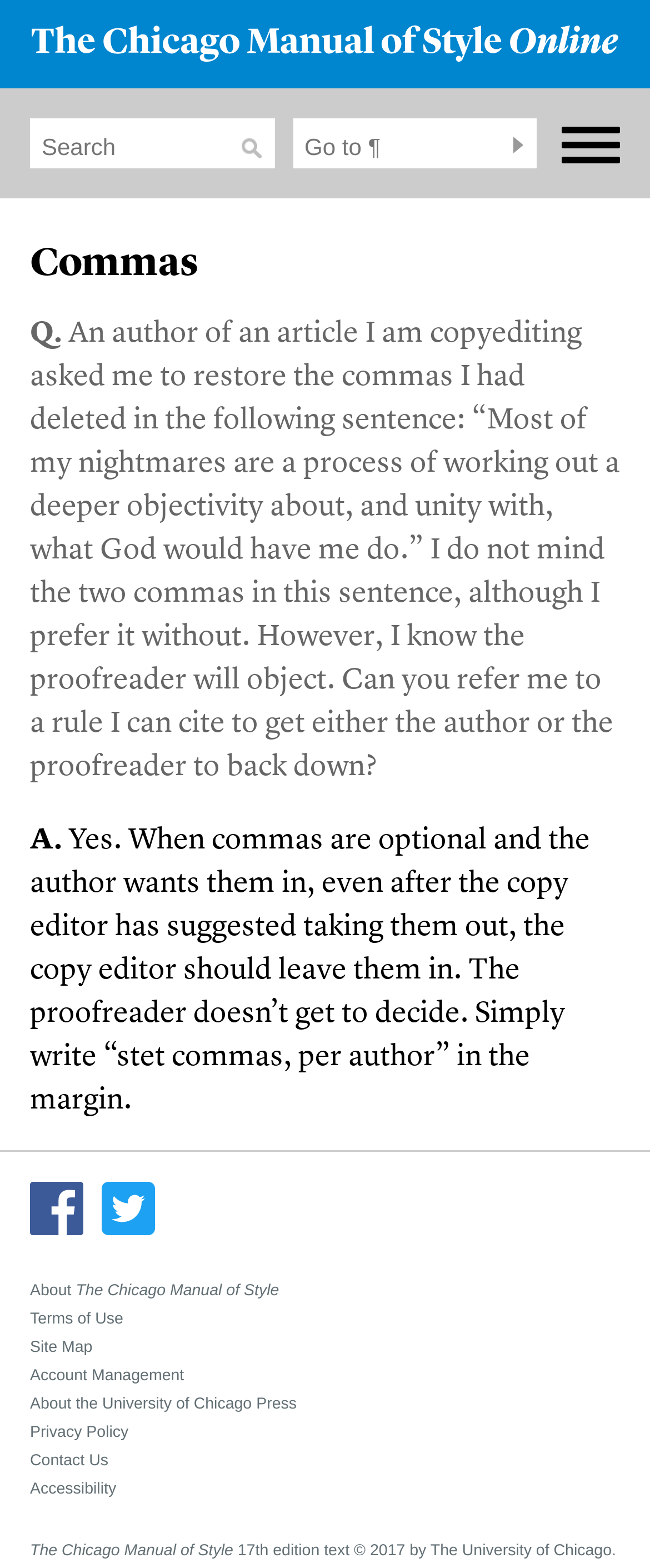What is the copyright information for the webpage content?
Based on the visual information, provide a detailed and comprehensive answer.

The webpage contains a copyright notice at the bottom, which states that the 17th edition text is copyrighted by The University of Chicago in 2017. This indicates that the webpage content is owned and protected by The University of Chicago.